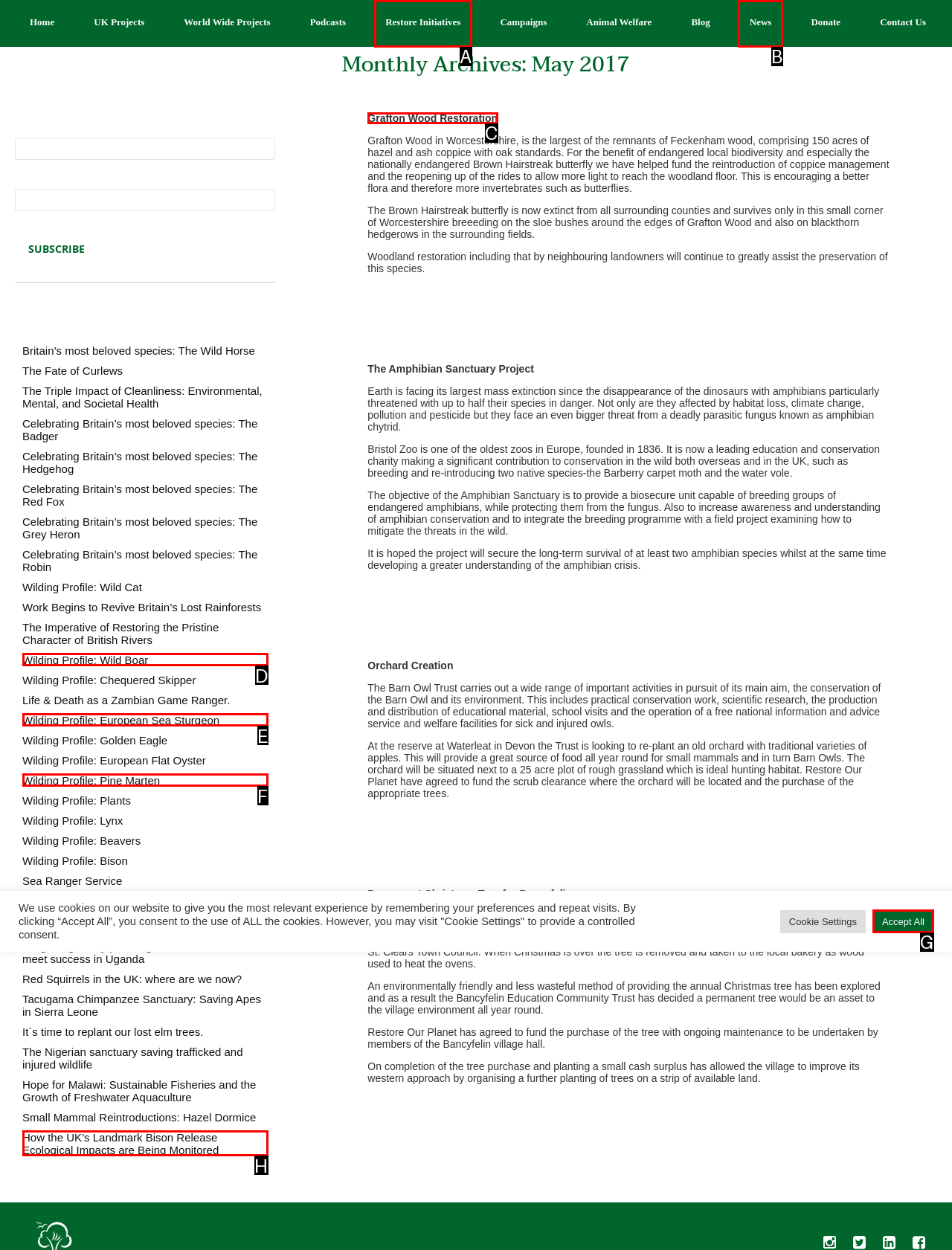Determine which HTML element to click to execute the following task: Learn about the Grafton Wood Restoration project Answer with the letter of the selected option.

C